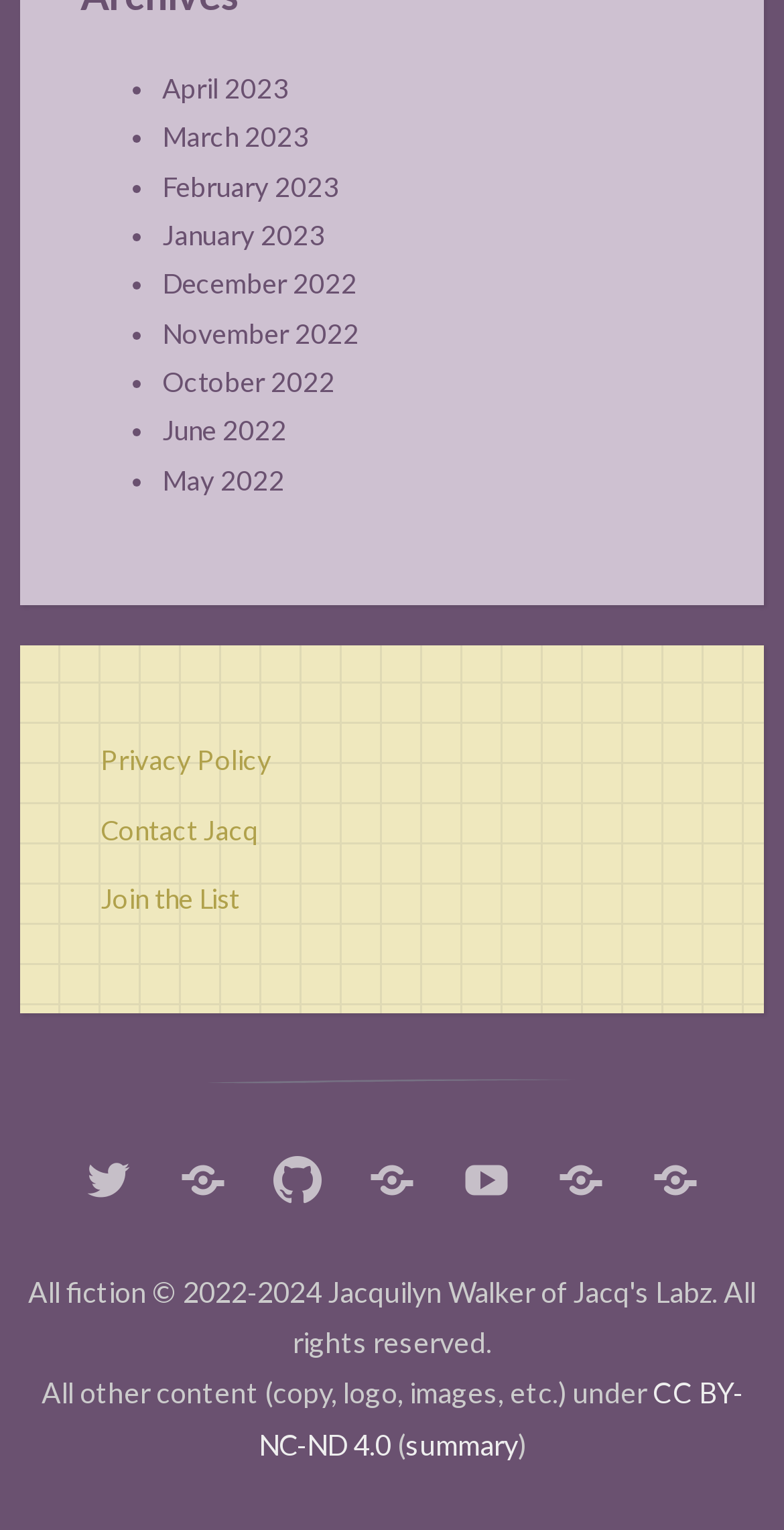Using the information shown in the image, answer the question with as much detail as possible: What type of content is excluded from the CC BY-NC-ND 4.0 license?

According to the text at the bottom of the webpage, 'All other content (copy, logo, images, etc.)' is excluded from the CC BY-NC-ND 4.0 license, implying that these specific types of content are not licensed under Creative Commons.